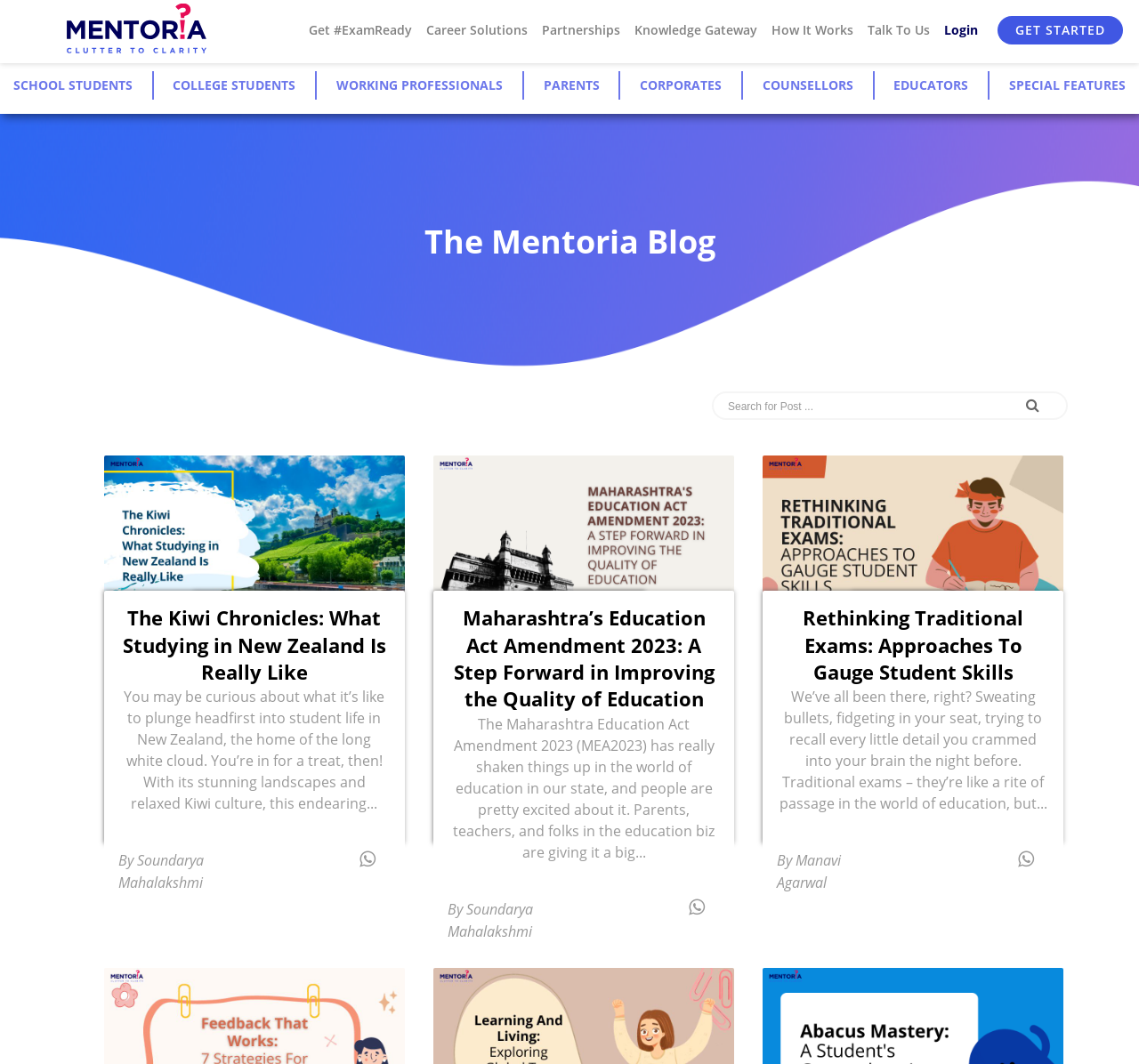Please determine the bounding box coordinates of the element to click on in order to accomplish the following task: "Click on the 'Get #ExamReady' link". Ensure the coordinates are four float numbers ranging from 0 to 1, i.e., [left, top, right, bottom].

[0.265, 0.02, 0.368, 0.036]